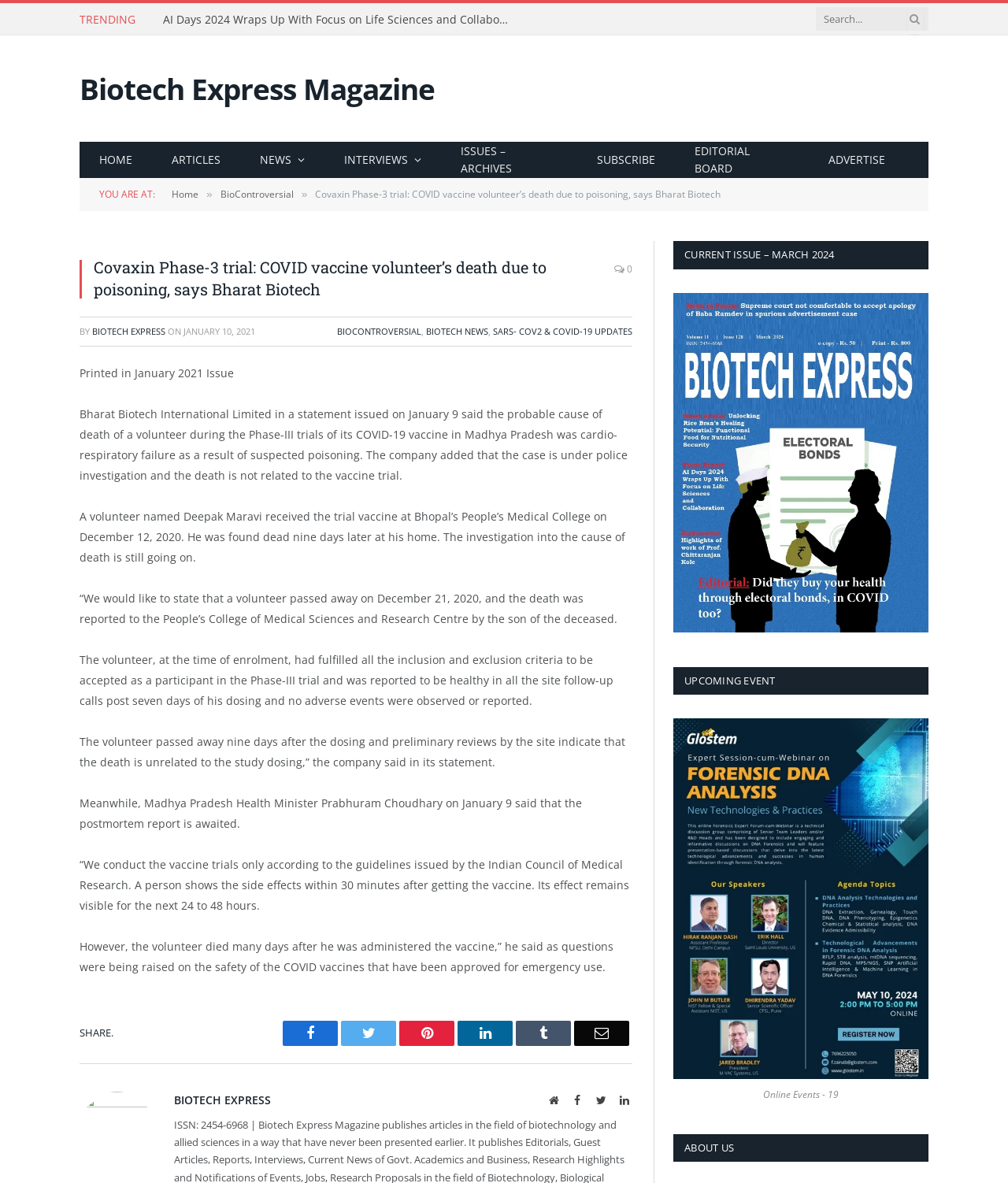Give a concise answer using only one word or phrase for this question:
How many upcoming events are mentioned on the webpage?

1